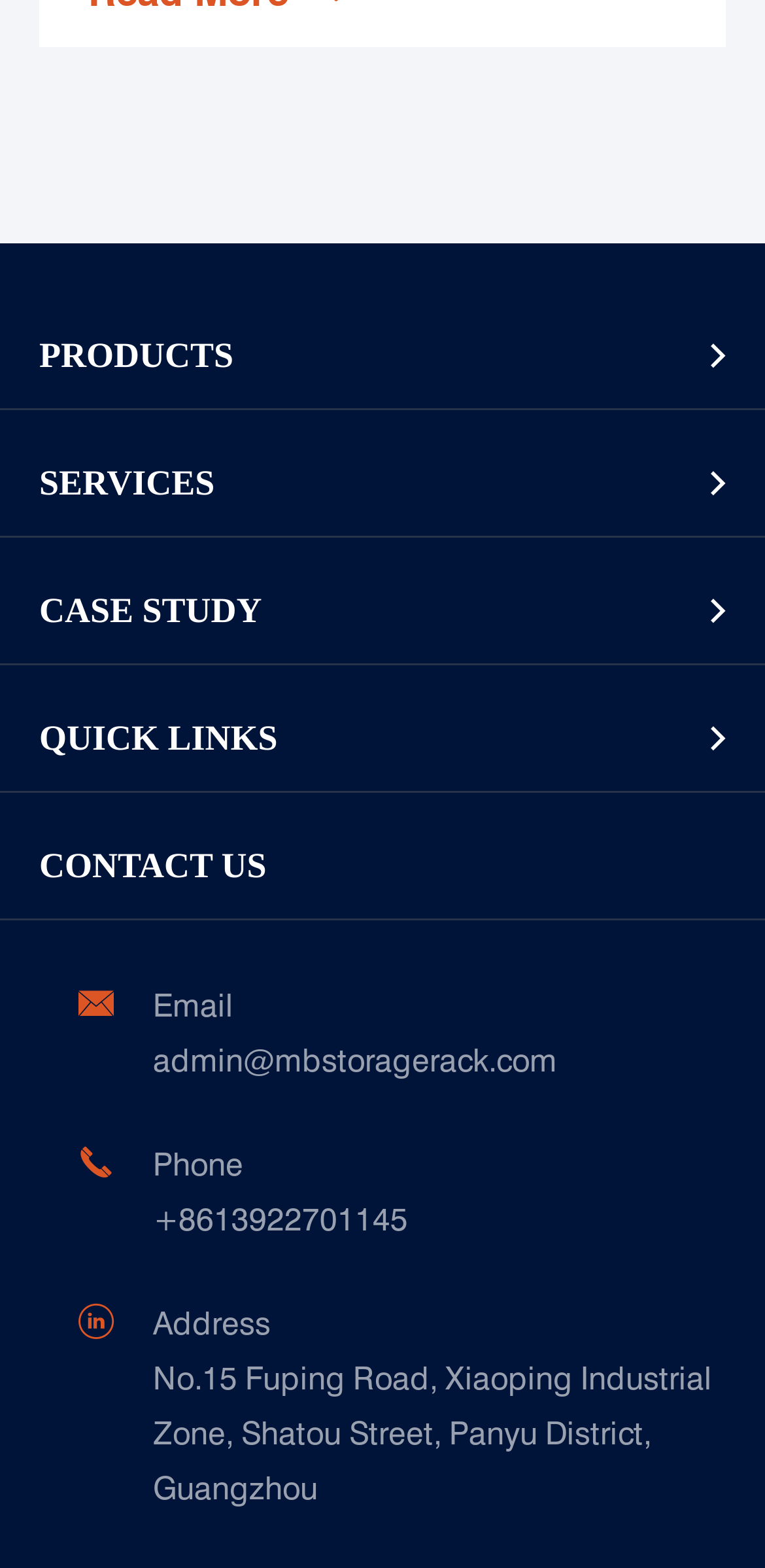Determine the bounding box for the described UI element: "Septuagint".

None